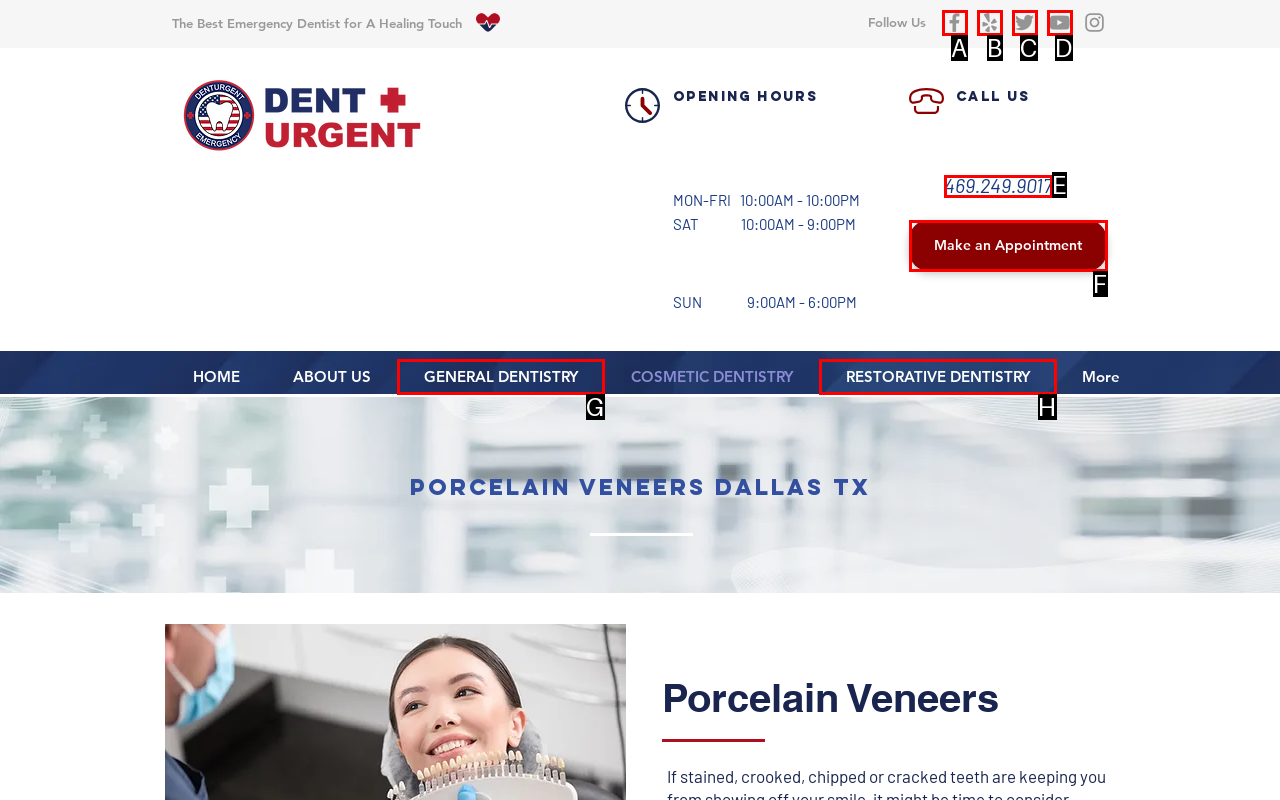With the description: aria-label="Grey Yelp Icon", find the option that corresponds most closely and answer with its letter directly.

B